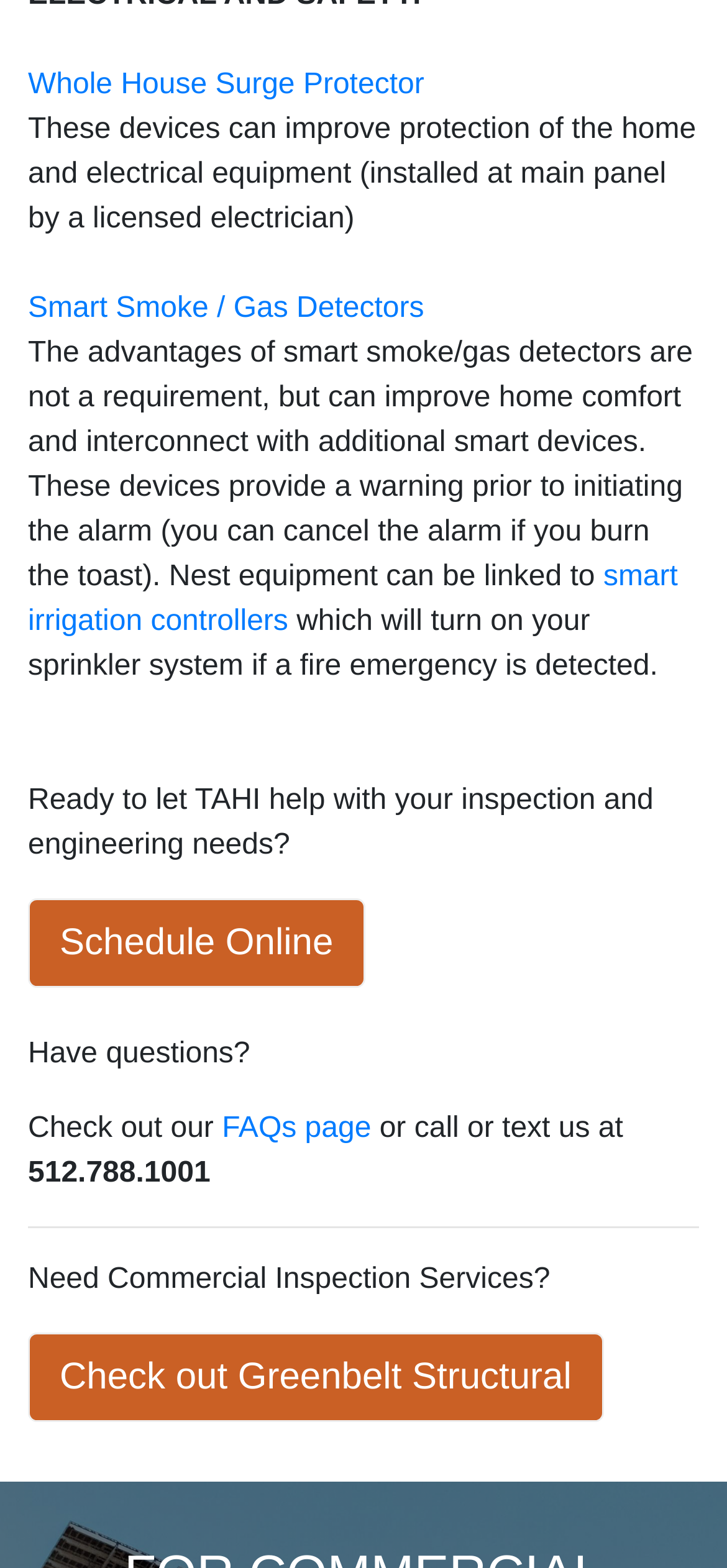Provide your answer in one word or a succinct phrase for the question: 
What is the purpose of whole house surge protectors?

Improve home protection